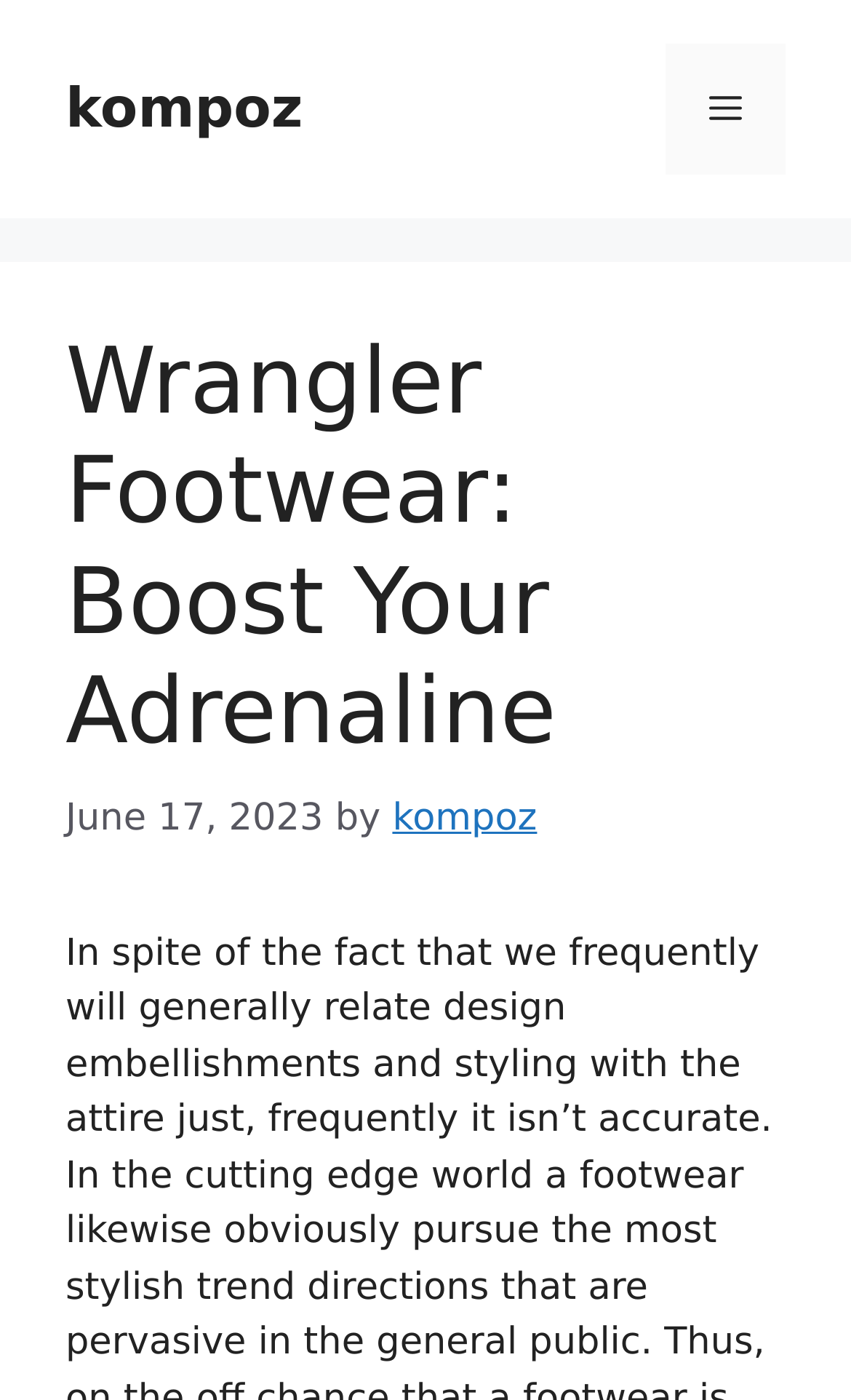What is the date of the latest article?
Refer to the image and provide a one-word or short phrase answer.

June 17, 2023